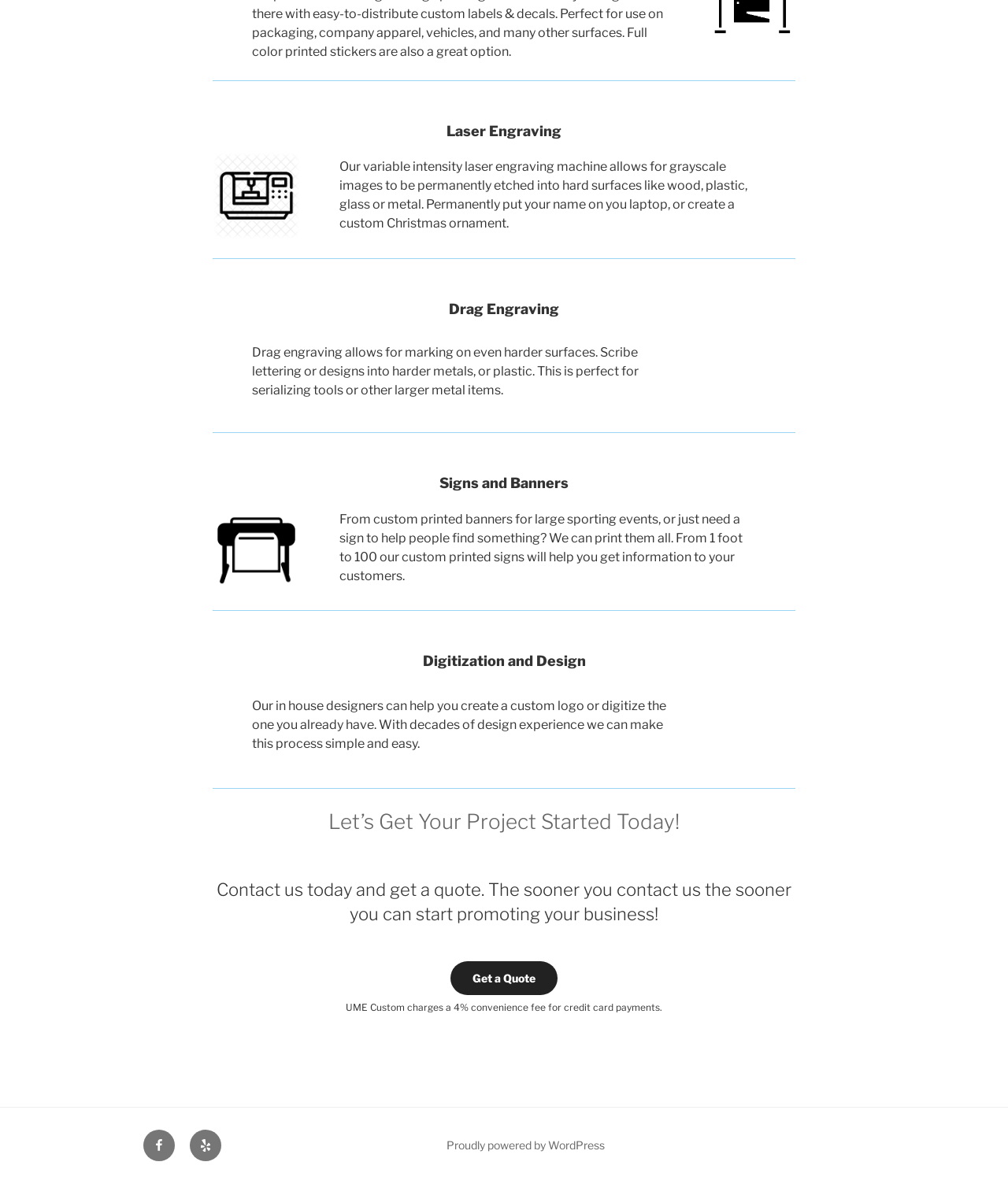Answer the question using only a single word or phrase: 
What type of machine is used for laser engraving?

variable intensity laser engraving machine